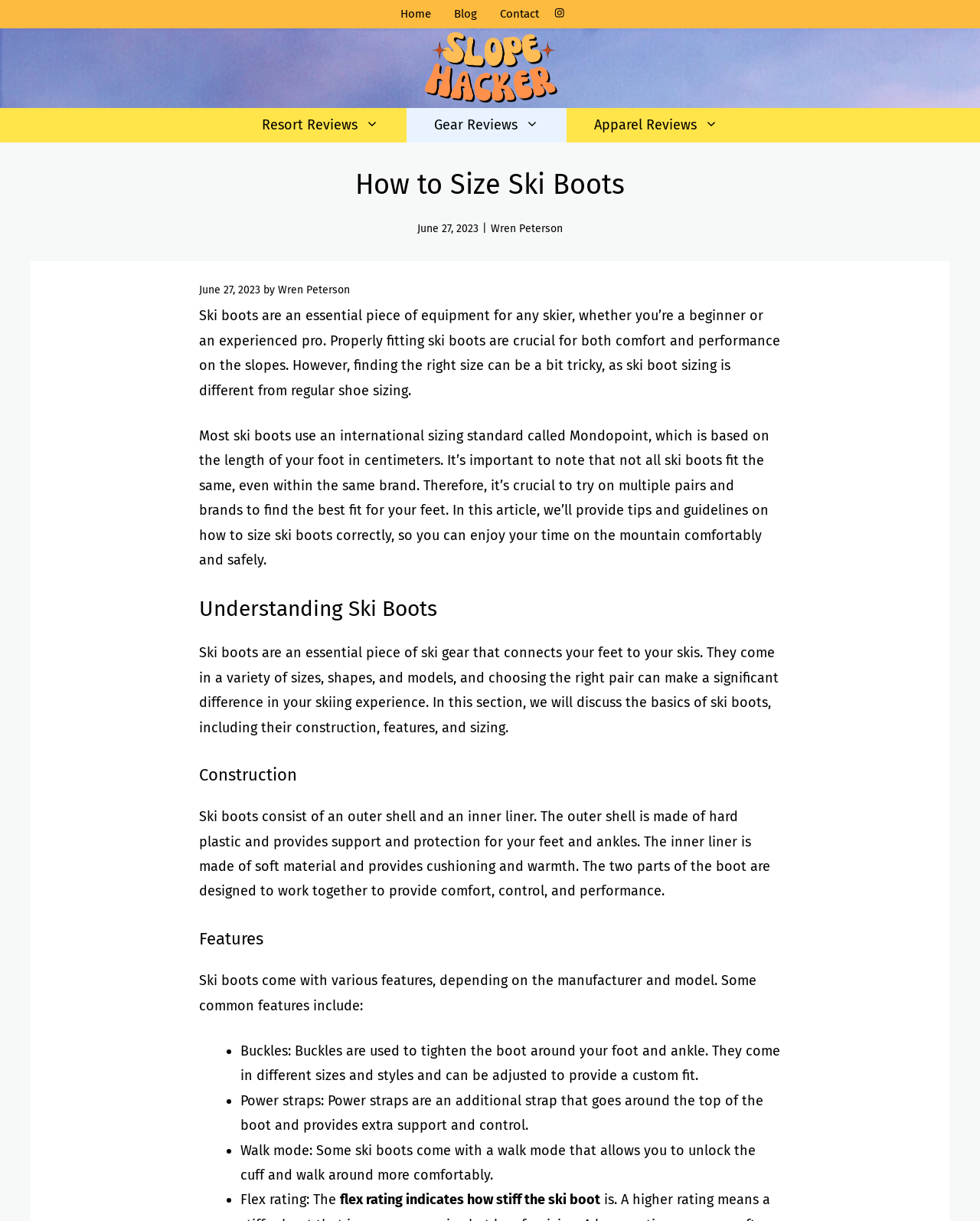Determine the bounding box for the UI element described here: "Wren Peterson".

[0.284, 0.232, 0.357, 0.243]